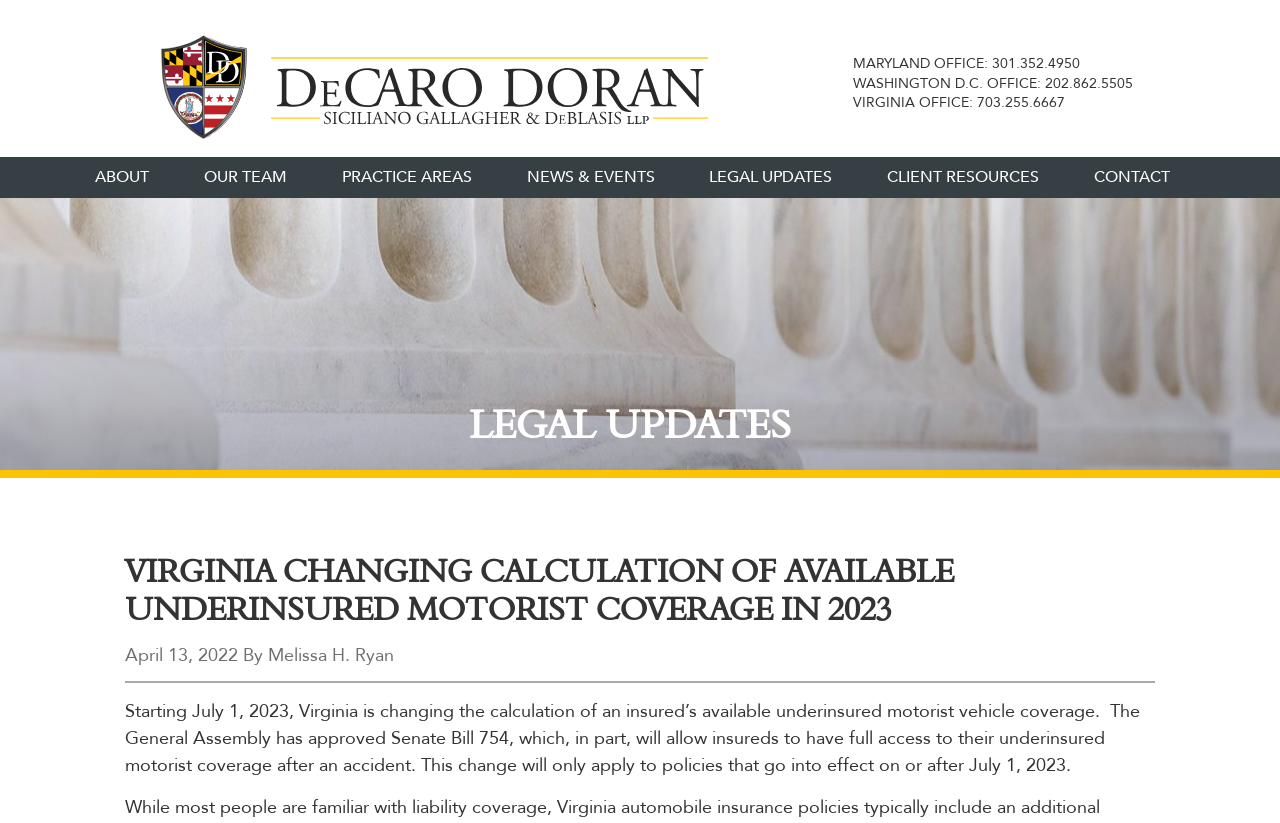Using the details from the image, please elaborate on the following question: What is the name of the law firm?

I found the name of the law firm by looking at the top of the webpage, where it is listed as 'Decaro, Doran, Siciliano, Gallagher & DeBlasis, LLP'.